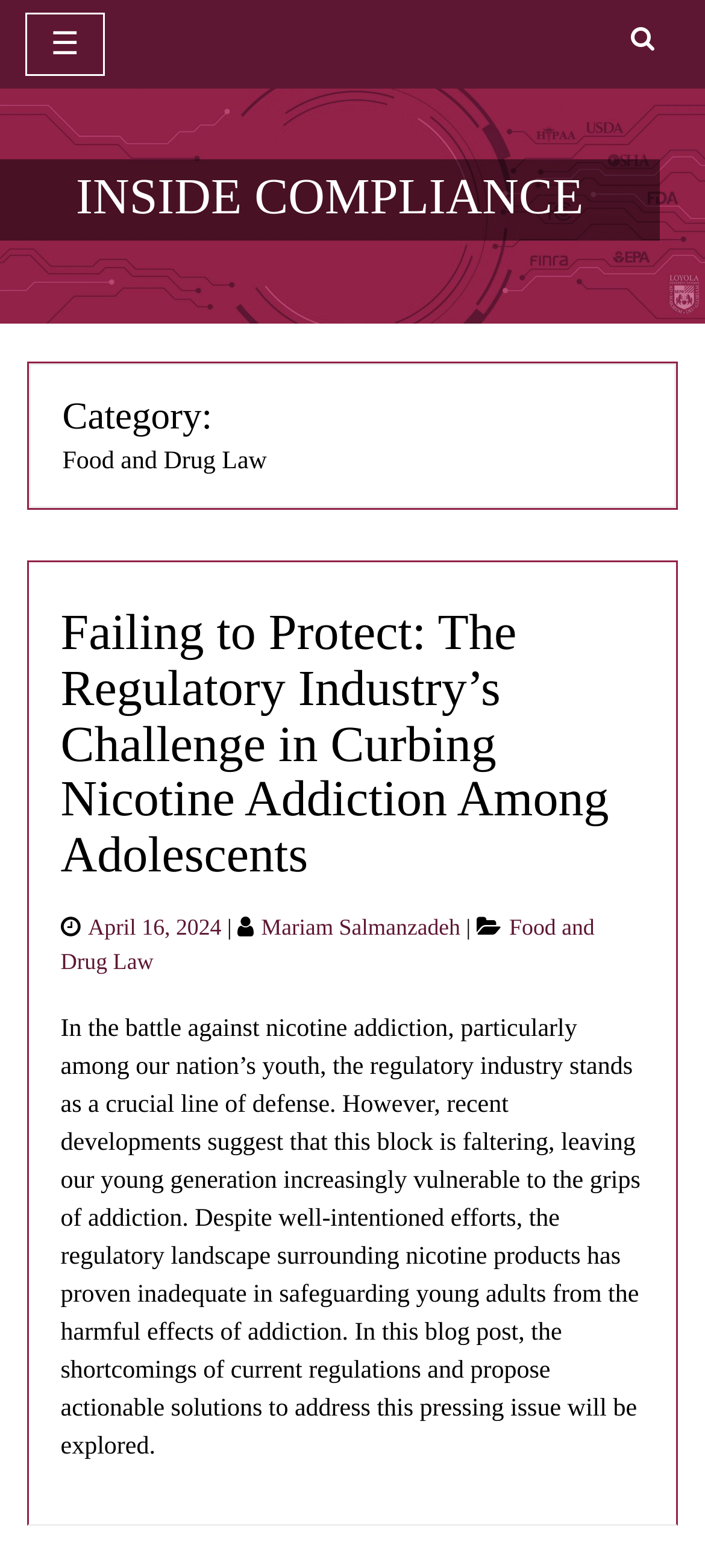When was the article posted?
Please give a detailed and elaborate answer to the question.

I found the posting date of the article by looking at the text 'Posted on' which is followed by the date 'April 16, 2024'.